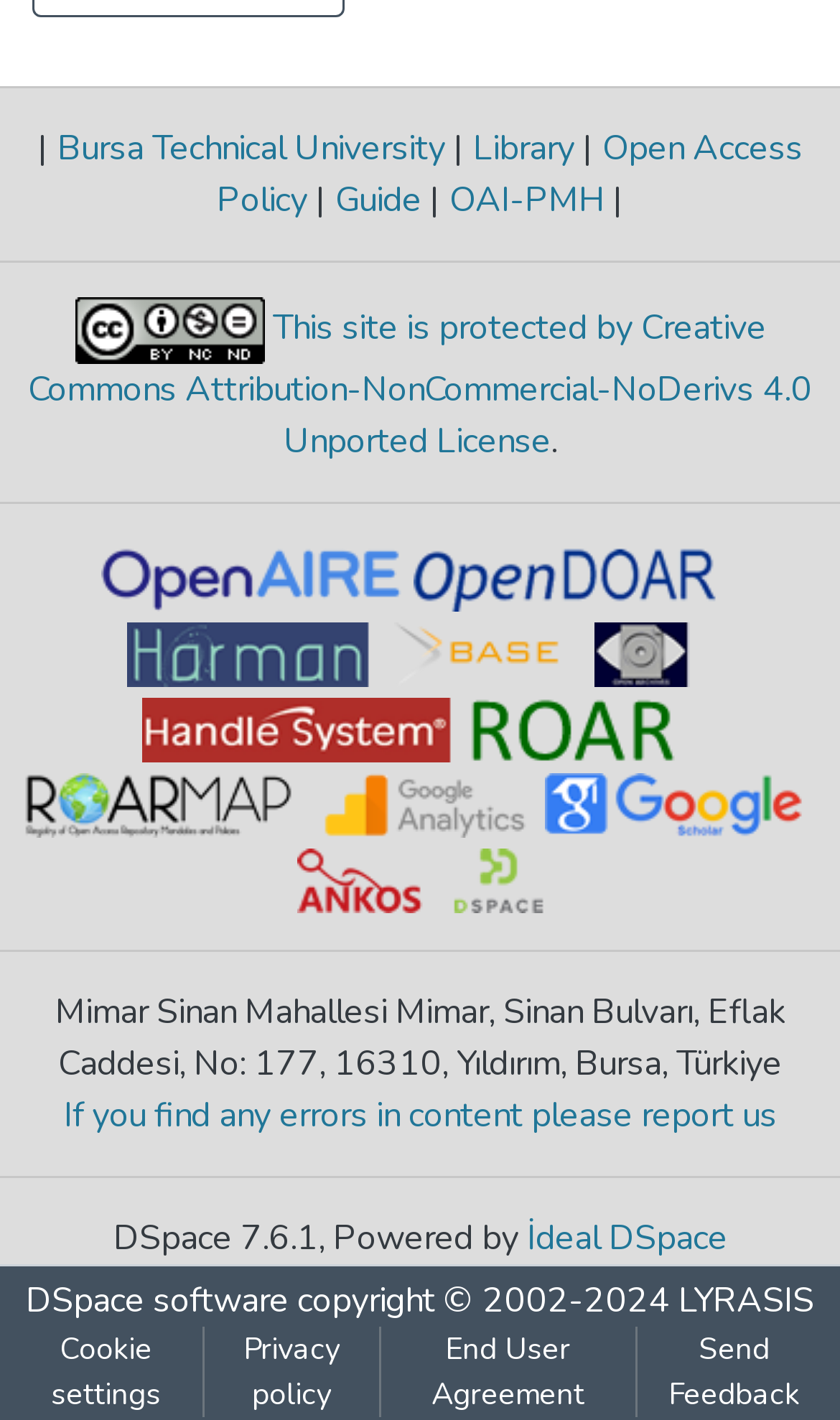Identify the bounding box coordinates of the region that should be clicked to execute the following instruction: "View the Open Access Policy".

[0.258, 0.089, 0.955, 0.158]